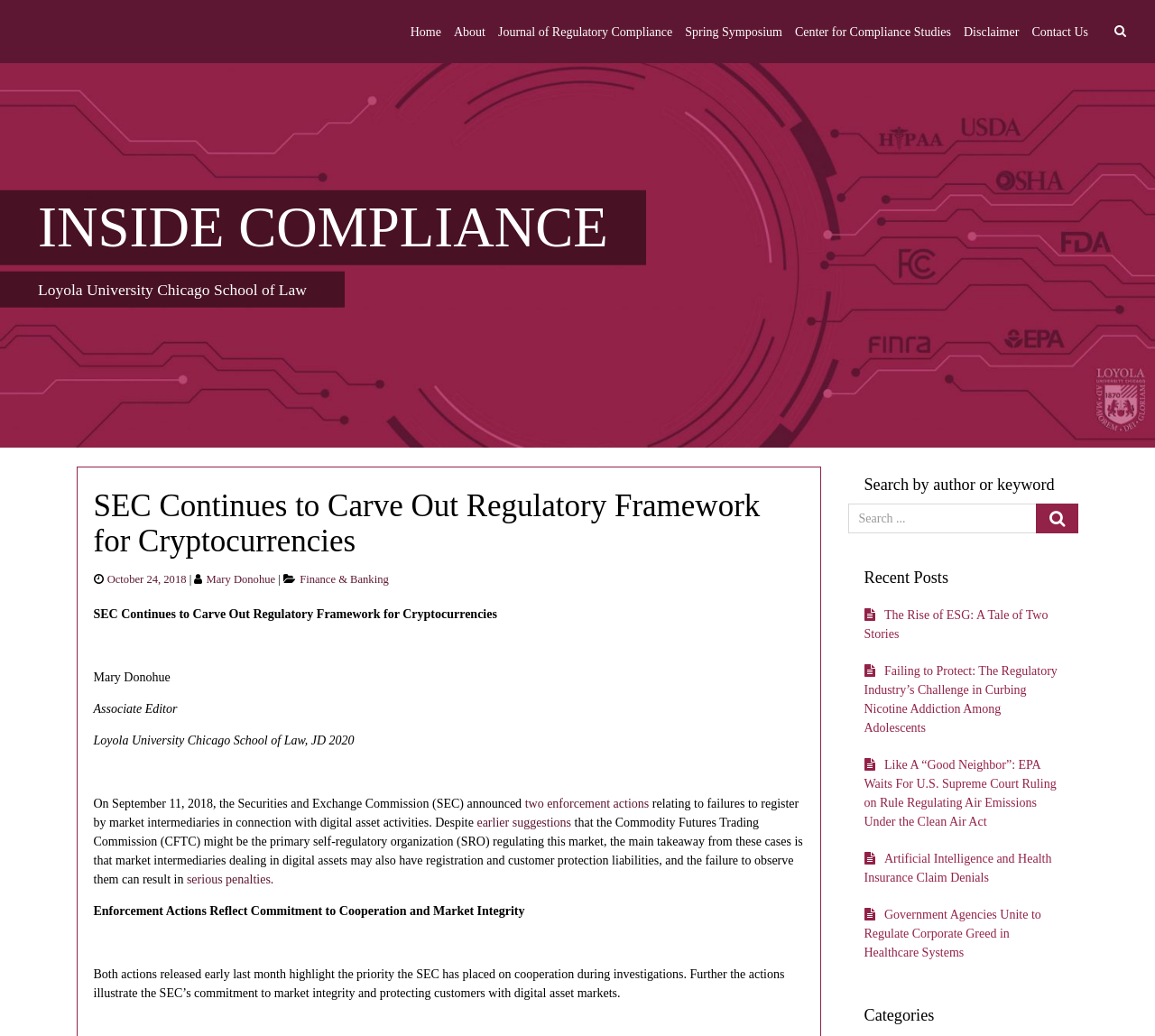Extract the bounding box coordinates of the UI element described: "October 24, 2018". Provide the coordinates in the format [left, top, right, bottom] with values ranging from 0 to 1.

[0.093, 0.553, 0.161, 0.566]